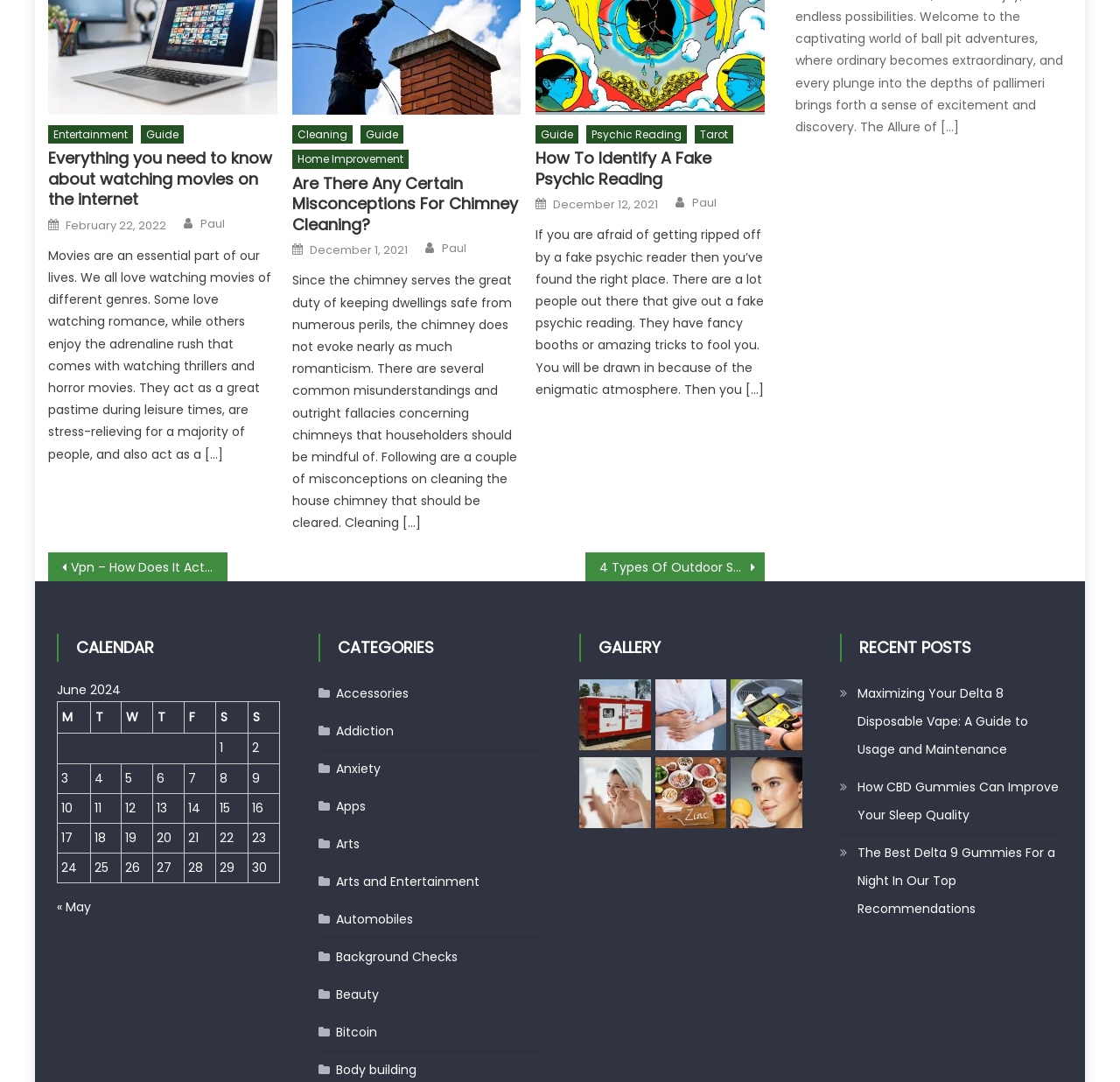Determine the bounding box coordinates for the UI element described. Format the coordinates as (top-left x, top-left y, bottom-right x, bottom-right y) and ensure all values are between 0 and 1. Element description: Tarot

[0.62, 0.116, 0.655, 0.133]